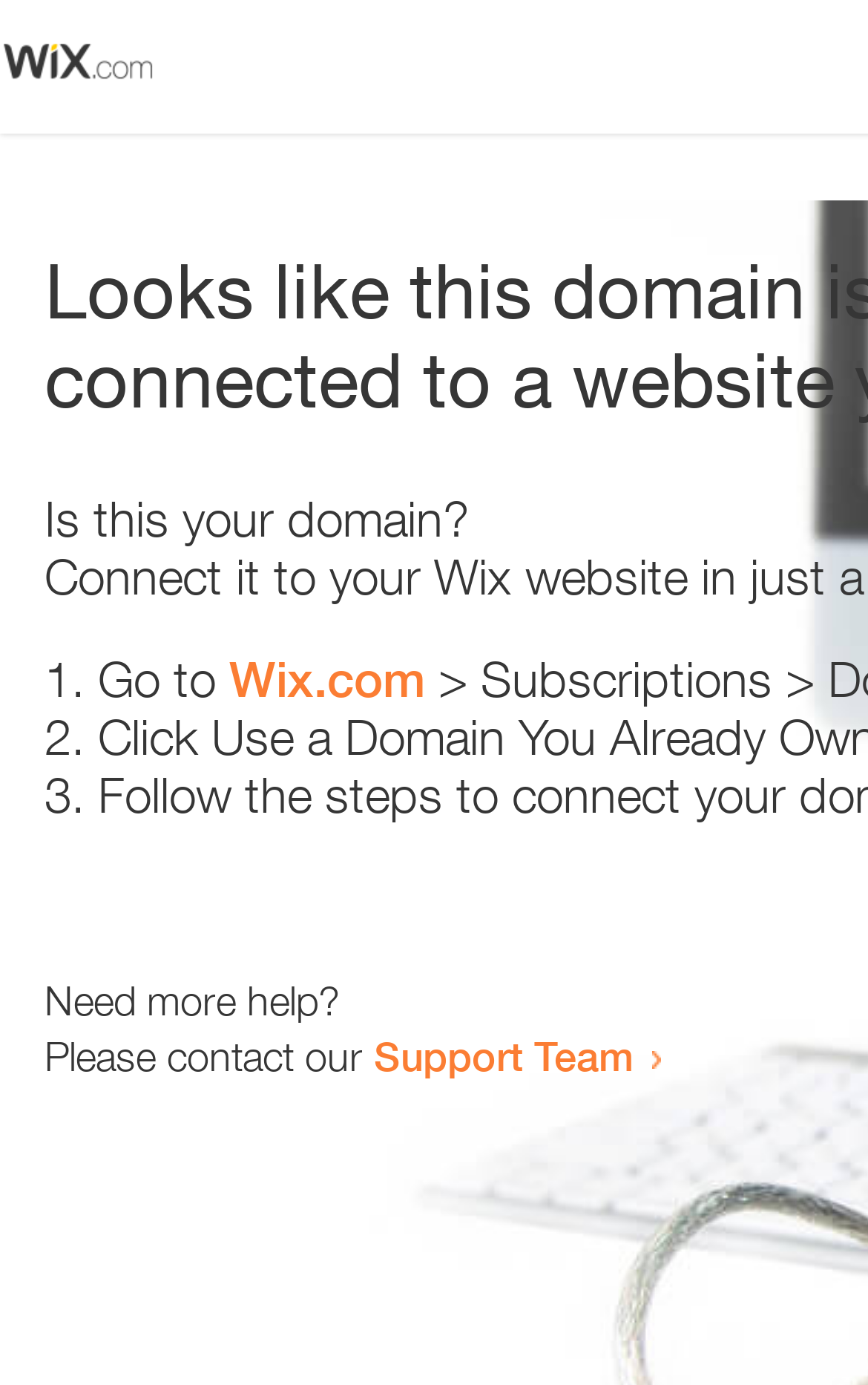How many links are present on the webpage?
Examine the webpage screenshot and provide an in-depth answer to the question.

The webpage contains two links 'Wix.com' and 'Support Team' which suggests that there are two links present on the webpage.